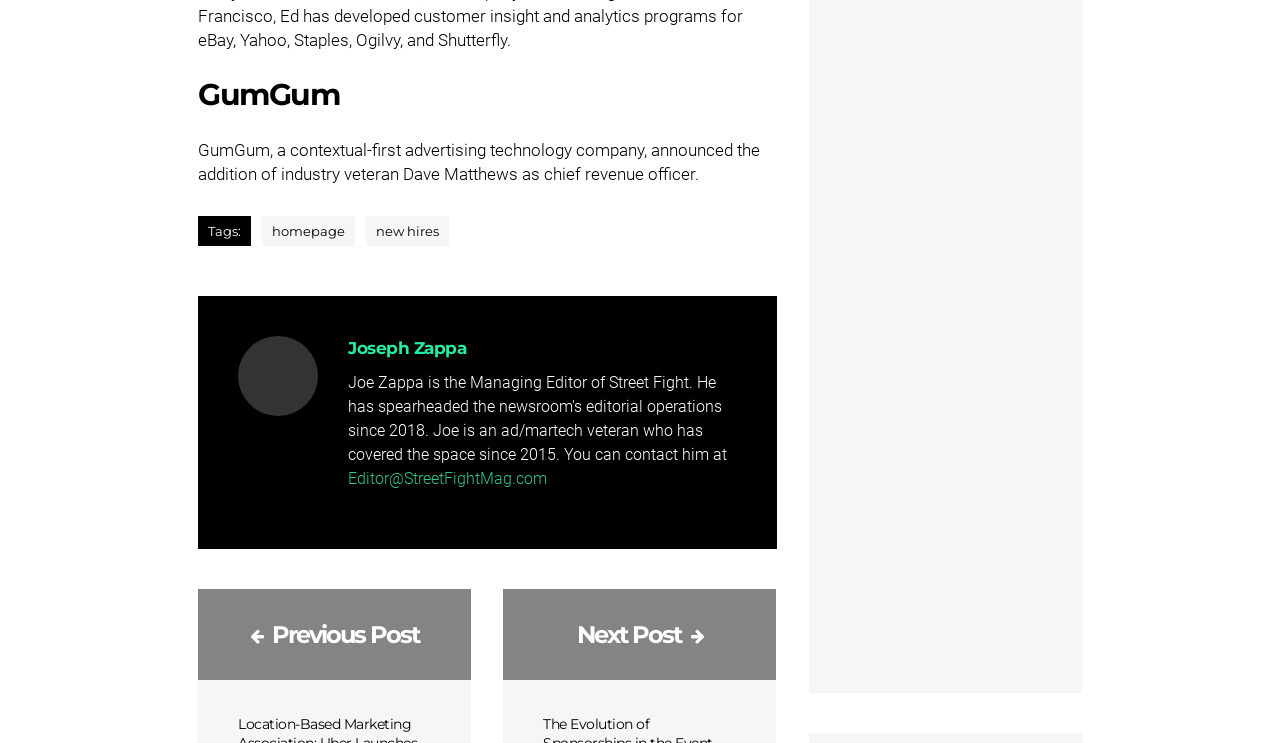Could you please study the image and provide a detailed answer to the question:
How many links are there in the bottom section?

There are two links in the bottom section of the webpage, one with the text '' and another with the text ''. They are located at the bottom of the webpage with bounding box coordinates of [0.155, 0.793, 0.368, 0.916] and [0.393, 0.793, 0.607, 0.916] respectively.